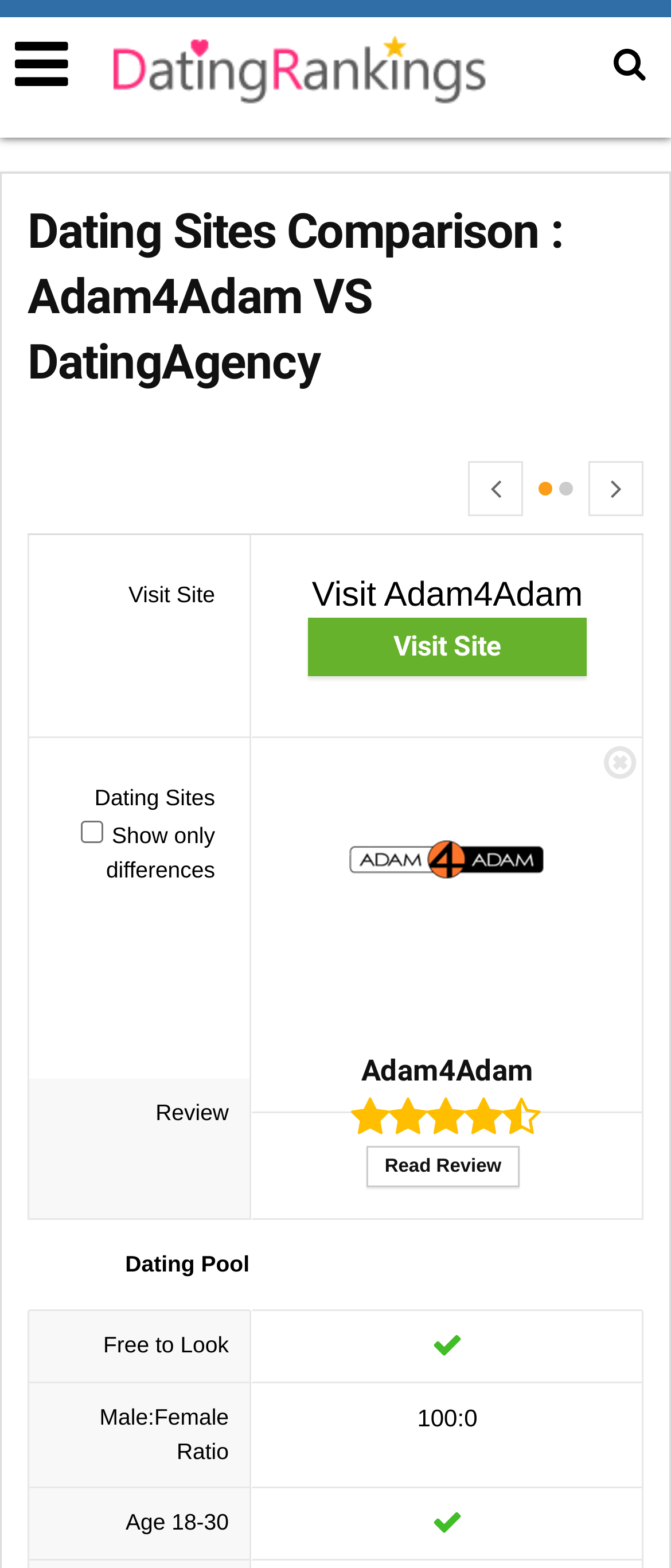Please identify the bounding box coordinates of the element's region that should be clicked to execute the following instruction: "Compare Adam4Adam and DatingAgency". The bounding box coordinates must be four float numbers between 0 and 1, i.e., [left, top, right, bottom].

[0.041, 0.127, 0.959, 0.252]